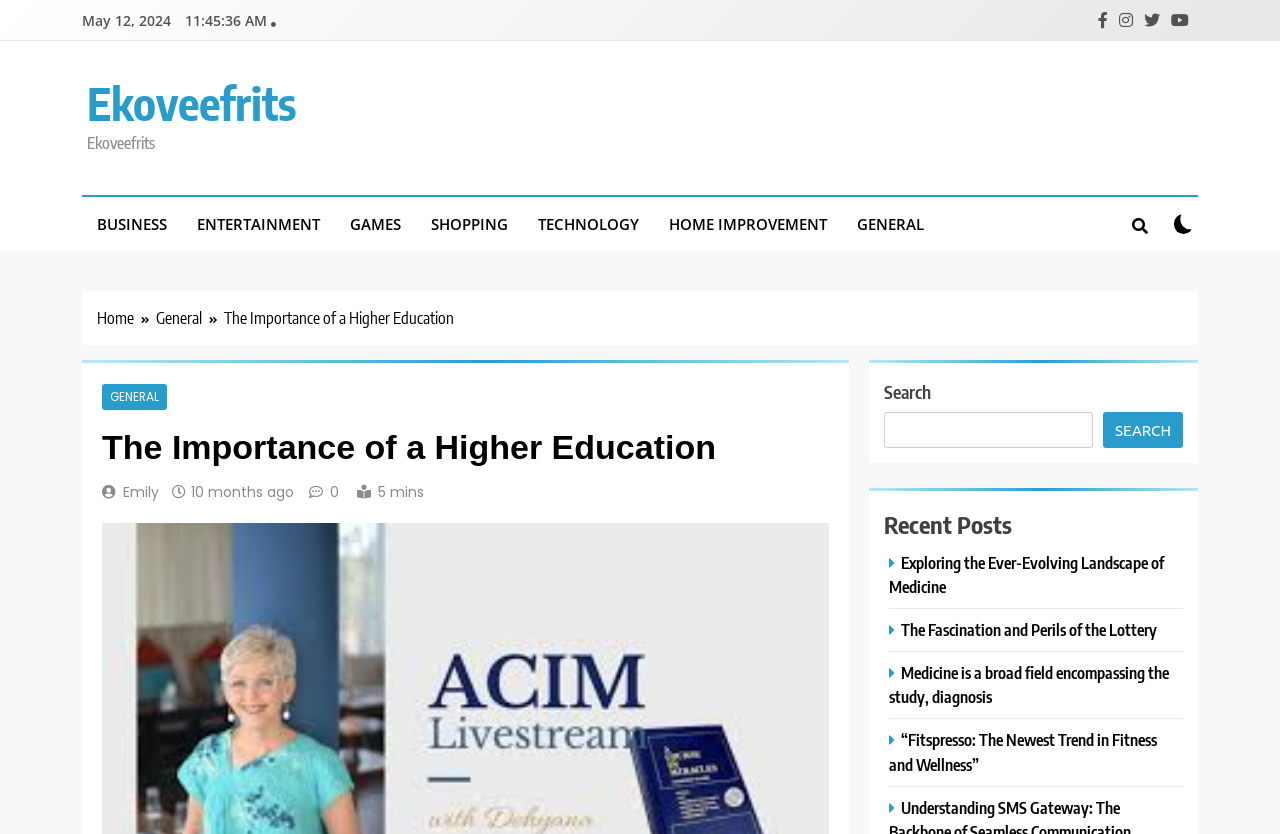Please find the bounding box coordinates of the element that needs to be clicked to perform the following instruction: "Read the post 'Exploring the Ever-Evolving Landscape of Medicine'". The bounding box coordinates should be four float numbers between 0 and 1, represented as [left, top, right, bottom].

[0.695, 0.662, 0.91, 0.716]